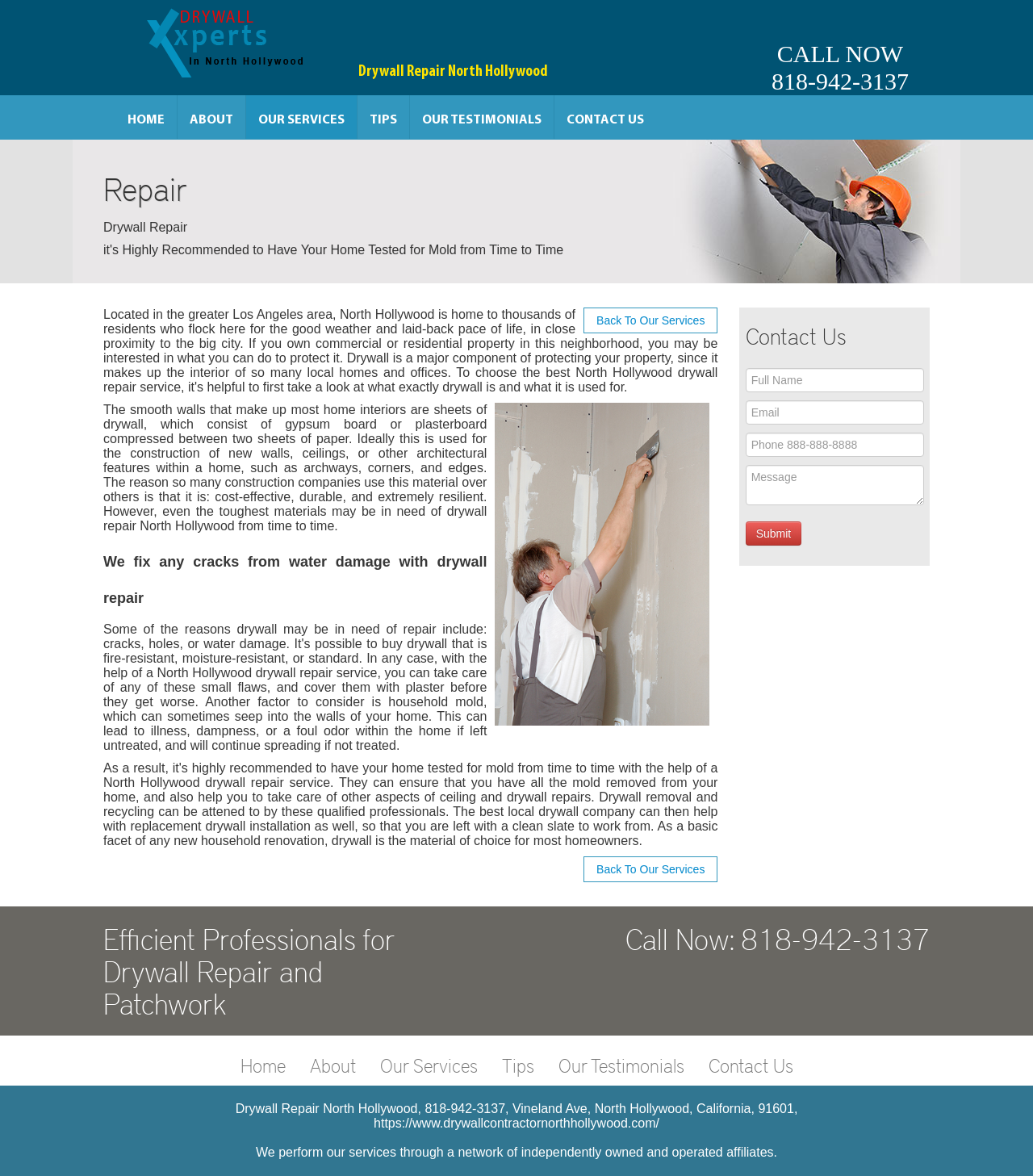Determine the bounding box coordinates of the clickable region to execute the instruction: "Click the 'Submit' button". The coordinates should be four float numbers between 0 and 1, denoted as [left, top, right, bottom].

[0.722, 0.443, 0.776, 0.464]